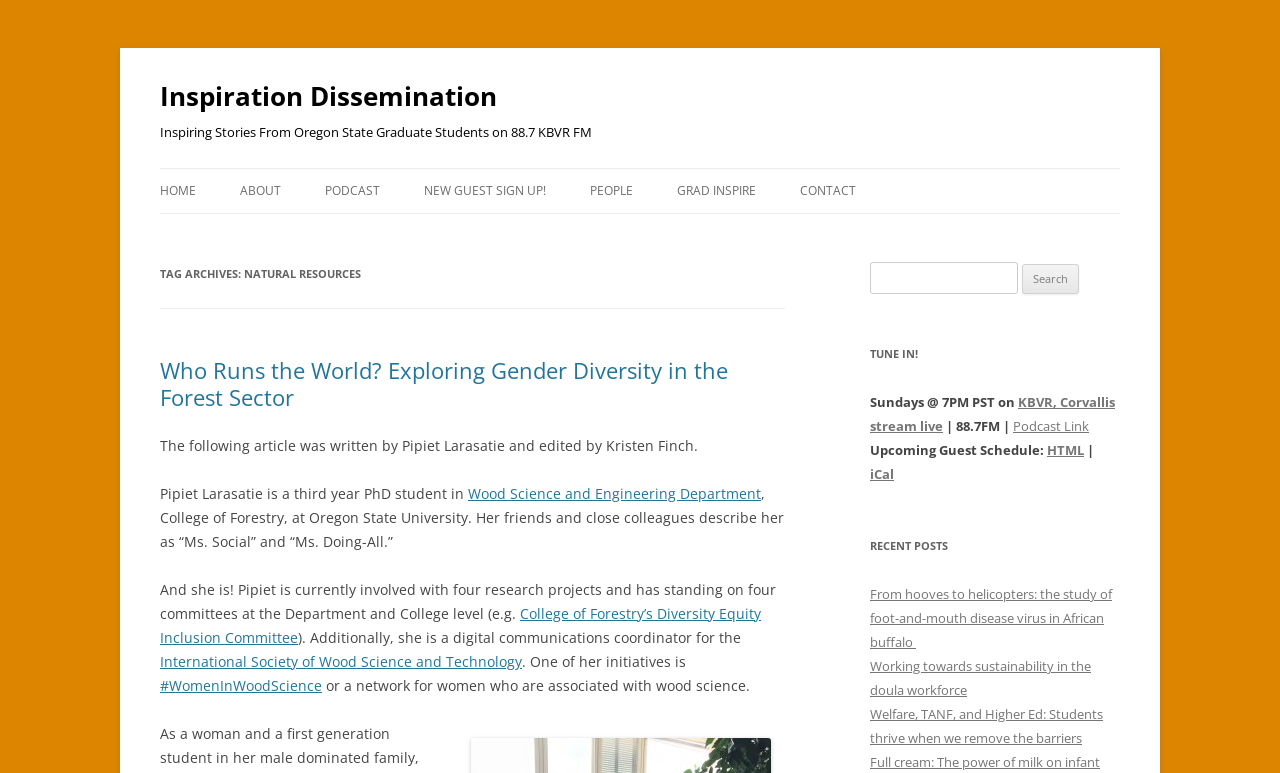Specify the bounding box coordinates of the area to click in order to follow the given instruction: "Click on the 'HOME' link."

[0.125, 0.219, 0.153, 0.276]